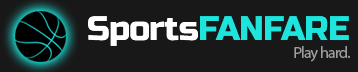What sporting event is mentioned in the caption?
Refer to the image and provide a thorough answer to the question.

The caption states that the platform is aimed at engaging fans and promoting various sporting events, including the notable Breeders Cup 2016, which suggests that it is one of the events promoted by Sports Fanfare.